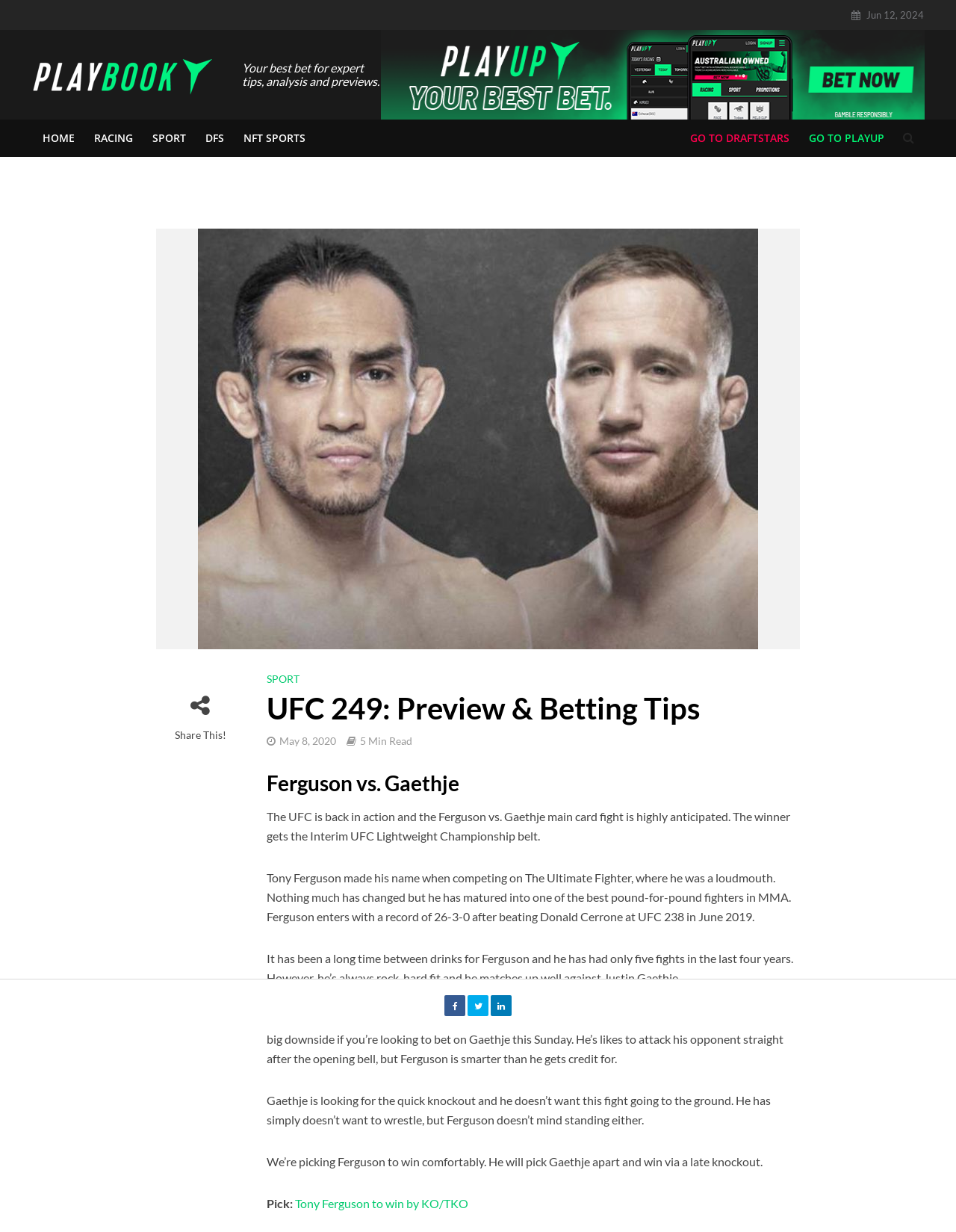Find the bounding box coordinates for the area that must be clicked to perform this action: "Click on the 'Share This!' link".

[0.182, 0.591, 0.236, 0.602]